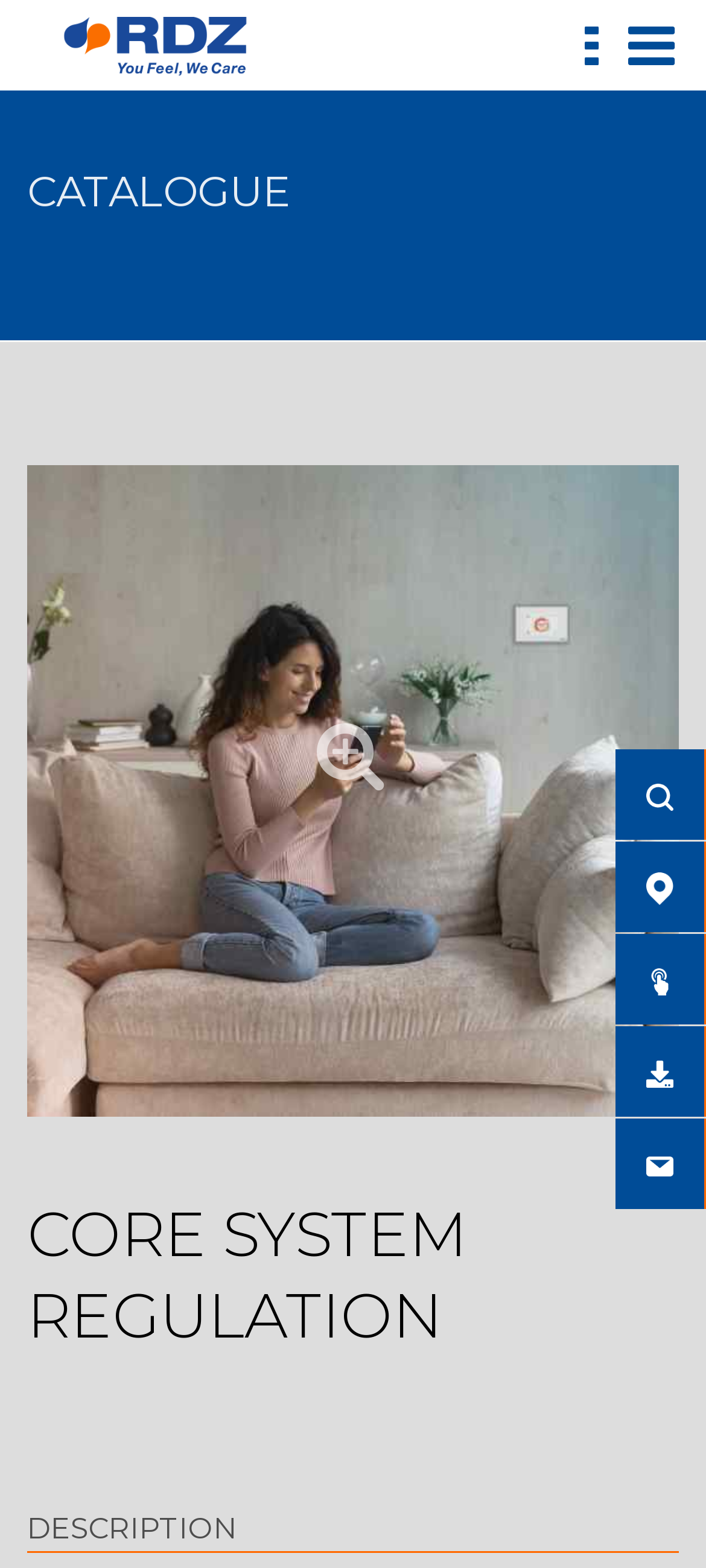Reply to the question below using a single word or brief phrase:
What is the text of the third link in the catalogue section?

Product Catalogue